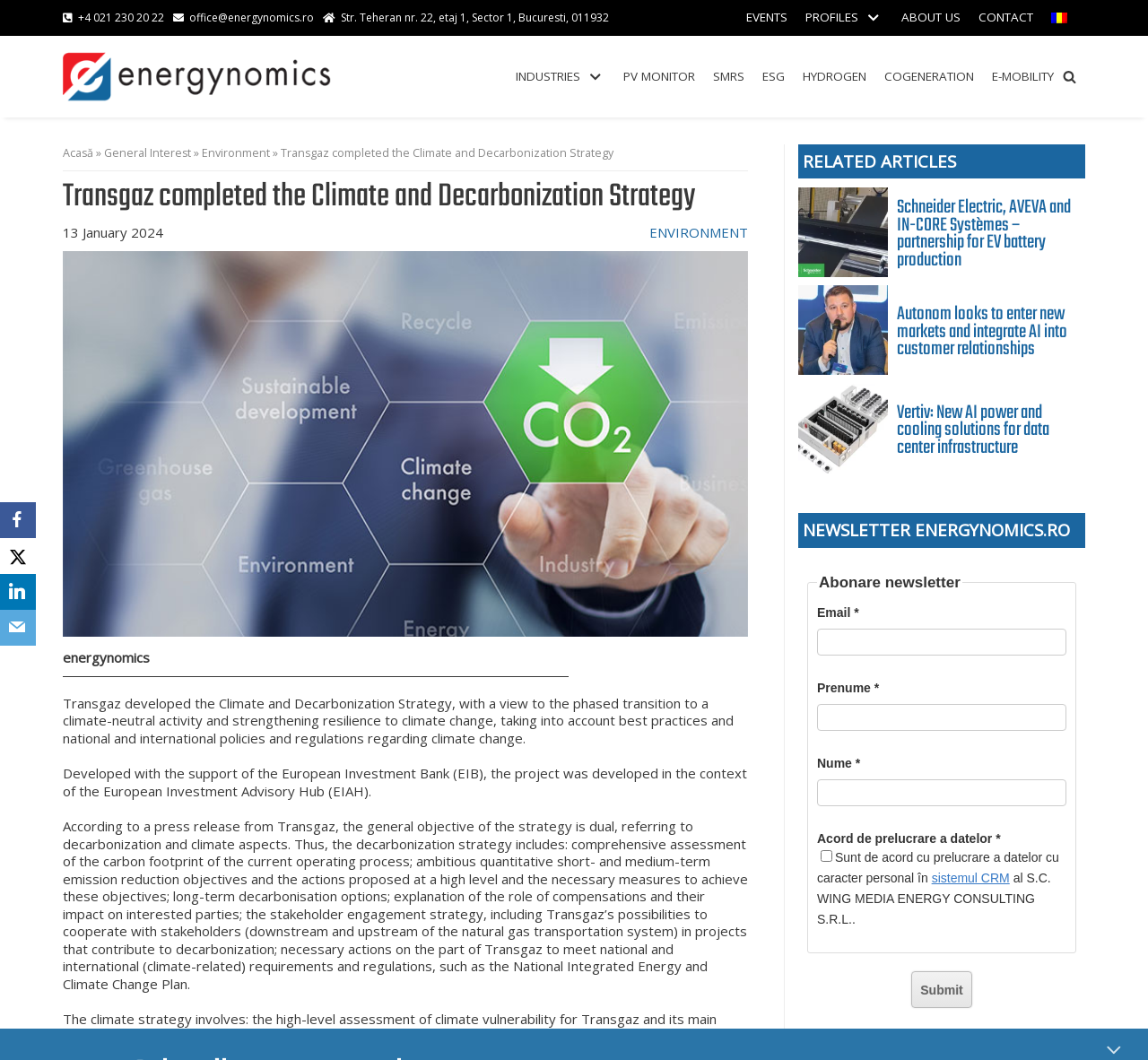Please respond to the question using a single word or phrase:
What is the name of the company that developed the Climate and Decarbonization Strategy?

Transgaz